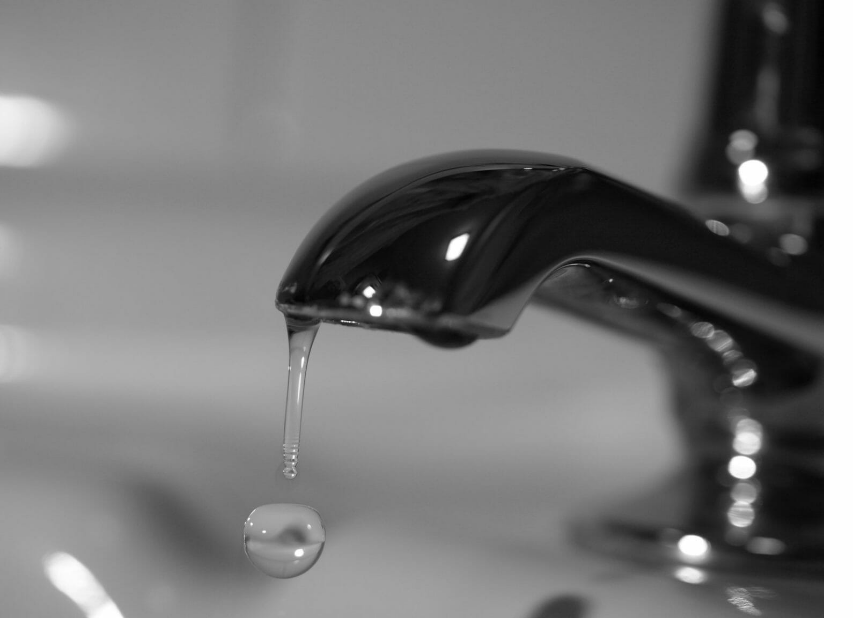Create a detailed narrative of what is happening in the image.

The image displays a sleek, modern faucet from which a single drop of water is about to fall. The faucet gleams with a shiny metallic finish, reflecting light from its polished surface. In the background, a soft-focus sink is visible, highlighting the concept of water flow and plumbing functionality. This evocative image encapsulates the simple yet crucial role of plumbing in everyday life, hinting at common issues such as leaks or dripping taps, which are often underestimated but can lead to significant water wastage and repairs. The monochromatic style adds a timeless quality, drawing attention to the intricacies of the faucet design and the purity of the water droplet.